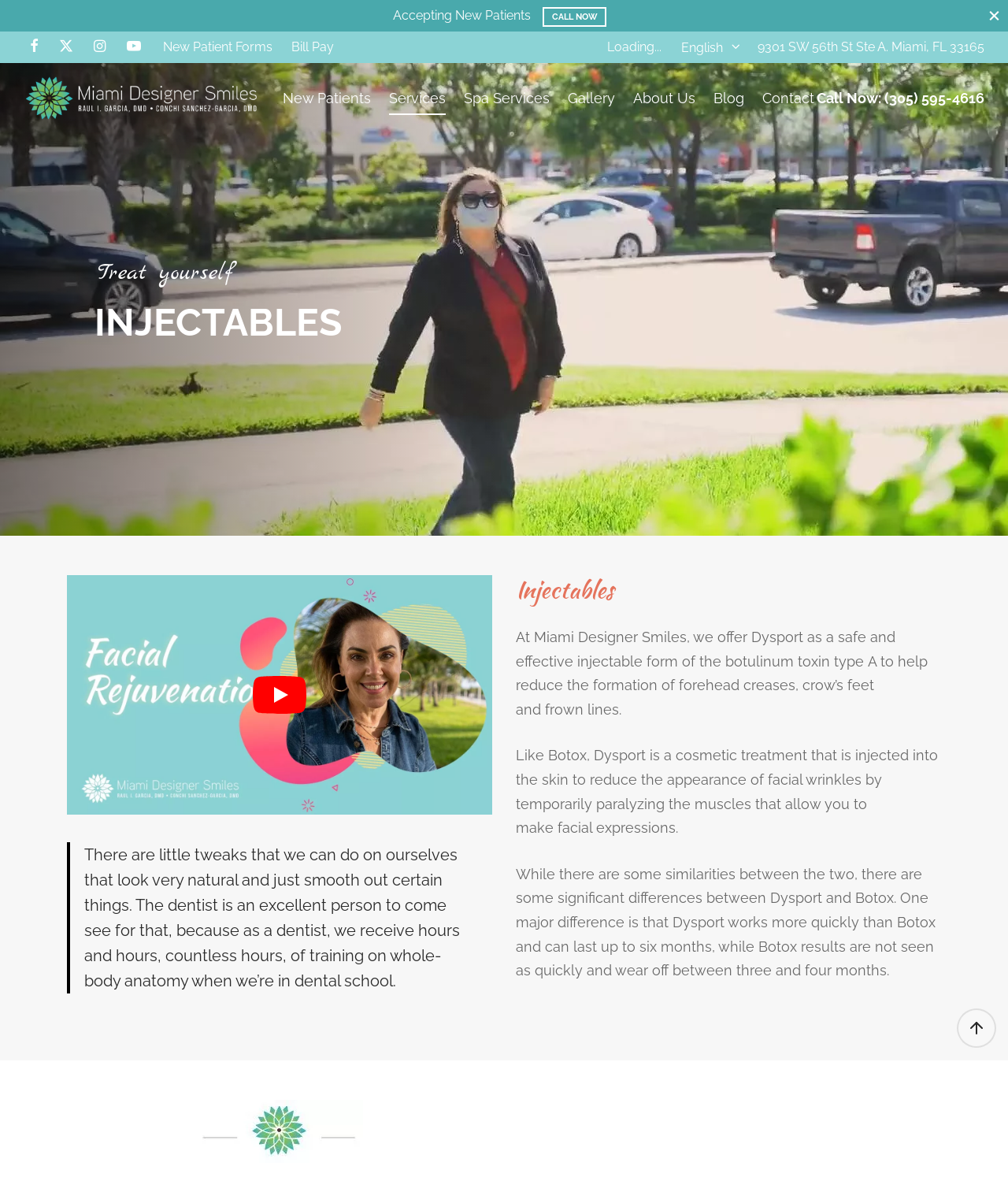What is the phone number to call for an appointment?
Provide a short answer using one word or a brief phrase based on the image.

(305) 595-4616